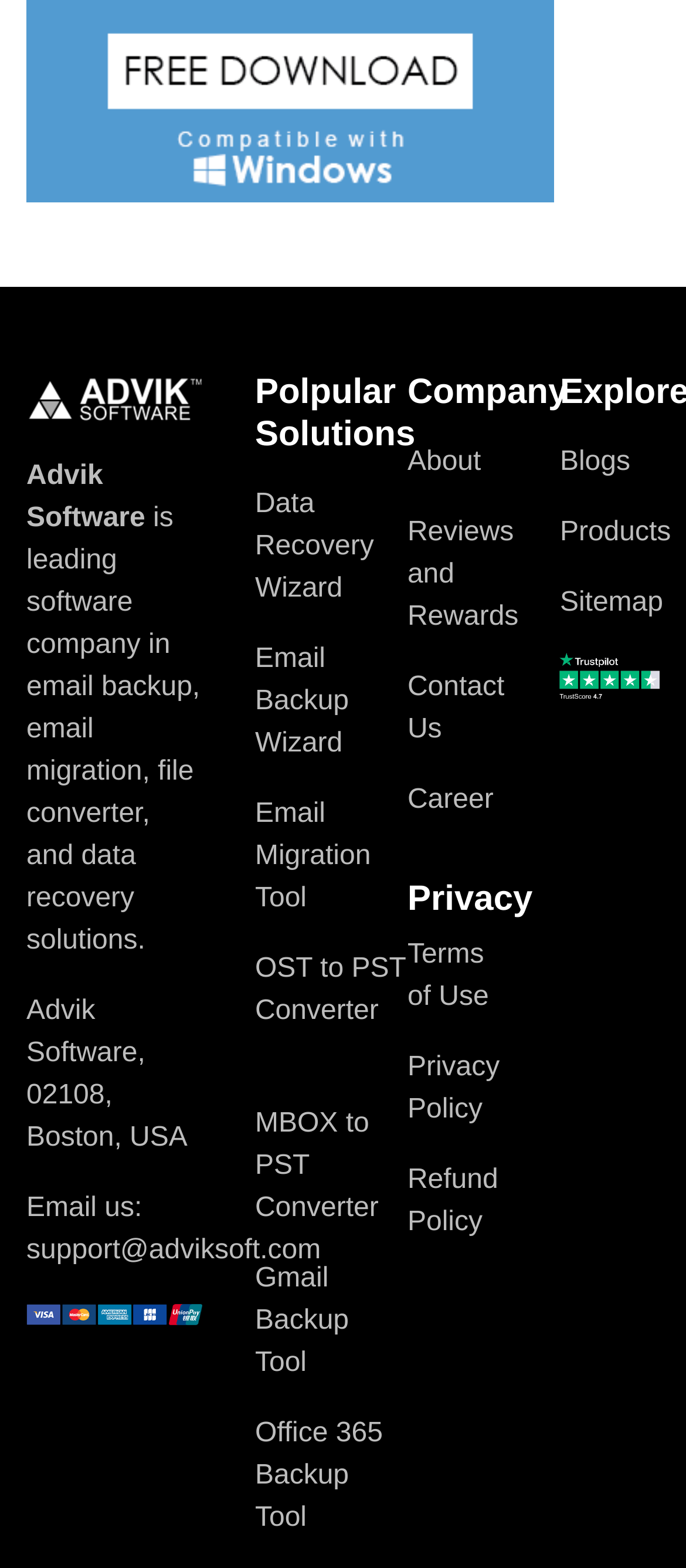Given the element description Privacy Policy, predict the bounding box coordinates for the UI element in the webpage screenshot. The format should be (top-left x, top-left y, bottom-right x, bottom-right y), and the values should be between 0 and 1.

[0.594, 0.668, 0.739, 0.722]